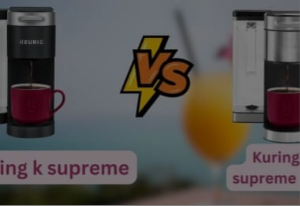What type of atmosphere is hinted at in the background?
Please look at the screenshot and answer in one word or a short phrase.

Relaxed